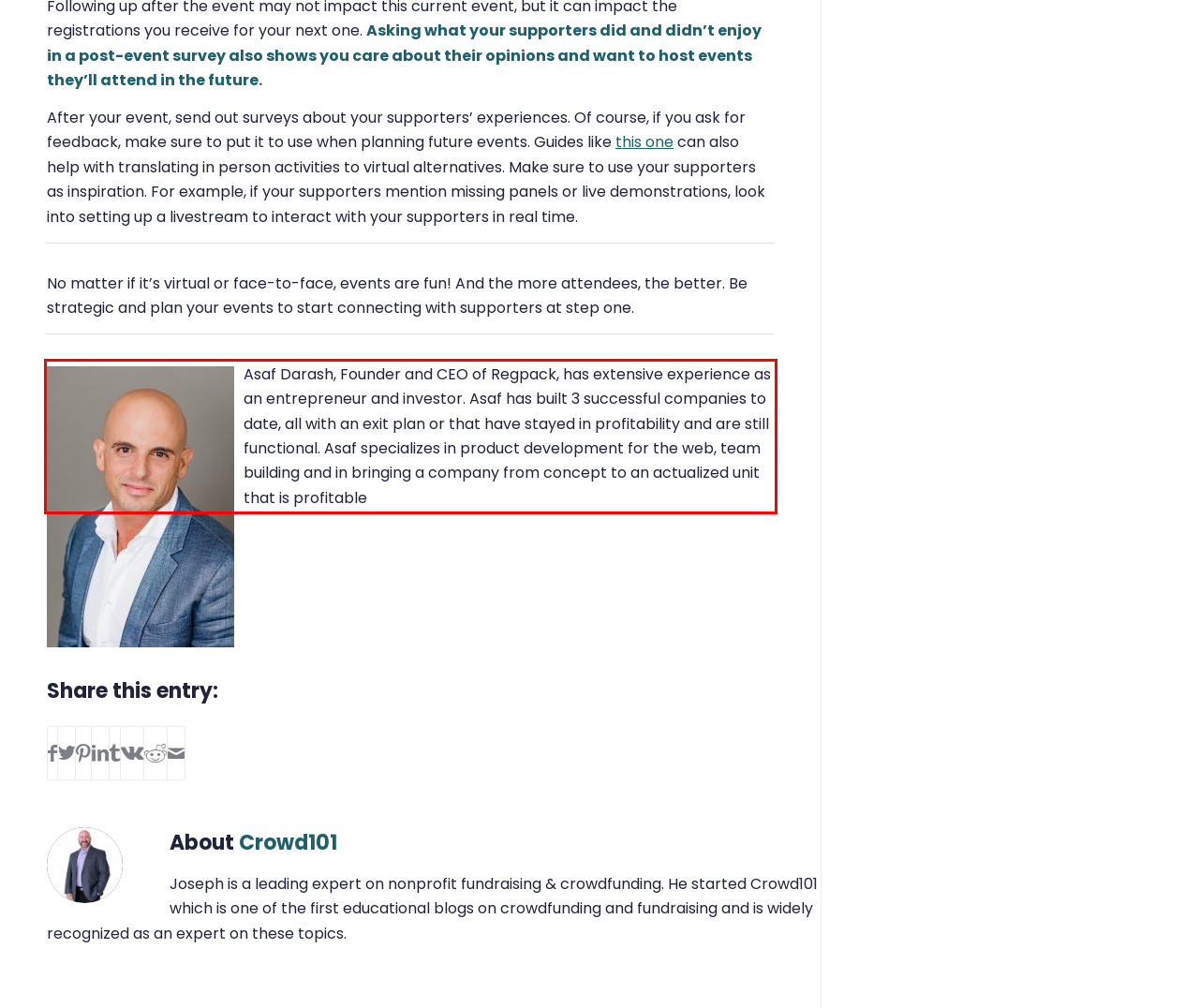You have a screenshot with a red rectangle around a UI element. Recognize and extract the text within this red bounding box using OCR.

Asaf Darash, Founder and CEO of Regpack, has extensive experience as an entrepreneur and investor. Asaf has built 3 successful companies to date, all with an exit plan or that have stayed in profitability and are still functional. Asaf specializes in product development for the web, team building and in bringing a company from concept to an actualized unit that is profitable